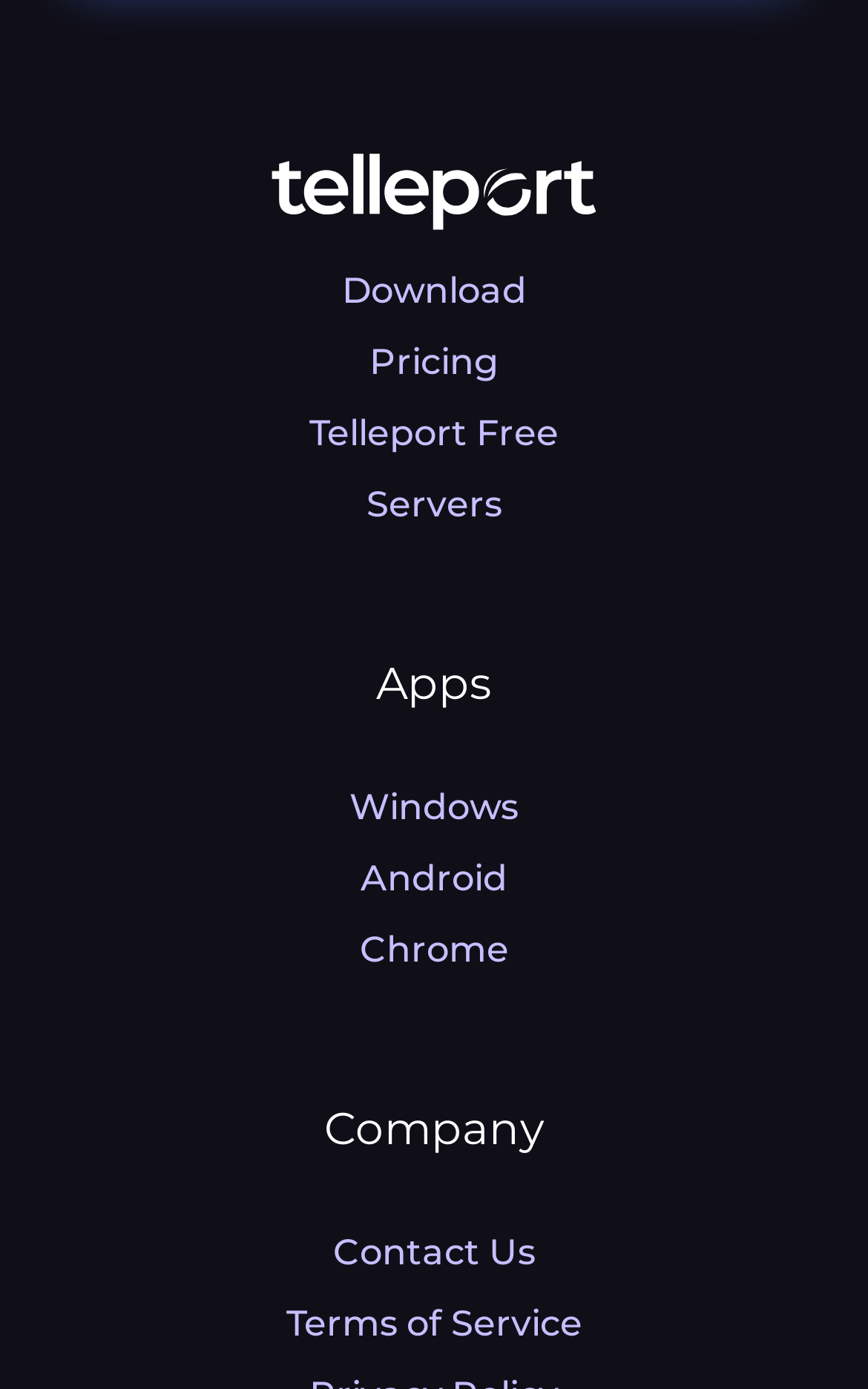How many links are there under the 'Apps' heading?
Could you answer the question in a detailed manner, providing as much information as possible?

Under the 'Apps' heading, I found three links with the text 'Windows', 'Android', and 'Chrome'. Therefore, there are three links under the 'Apps' heading.